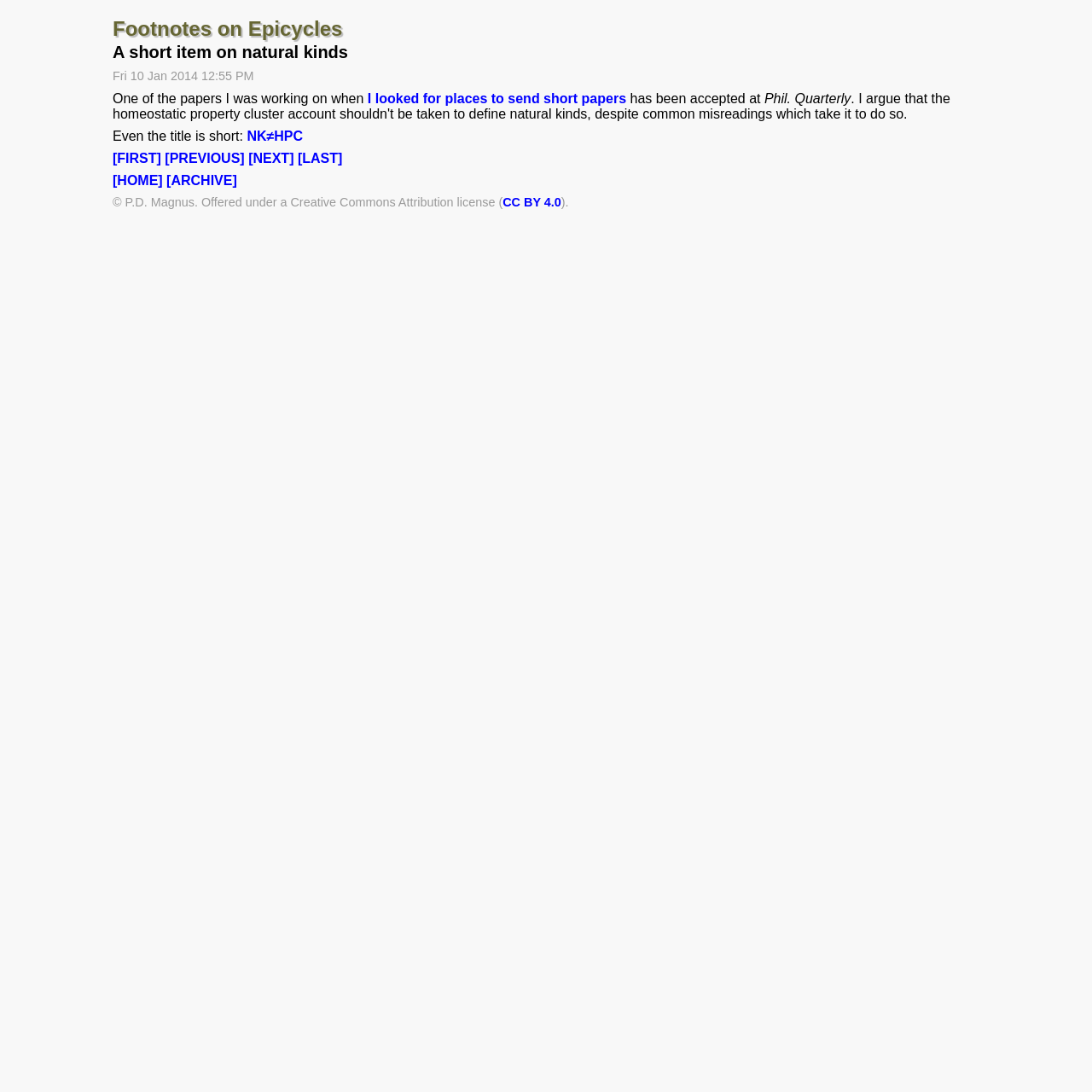Locate the coordinates of the bounding box for the clickable region that fulfills this instruction: "follow the link to NK≠HPC".

[0.226, 0.118, 0.277, 0.131]